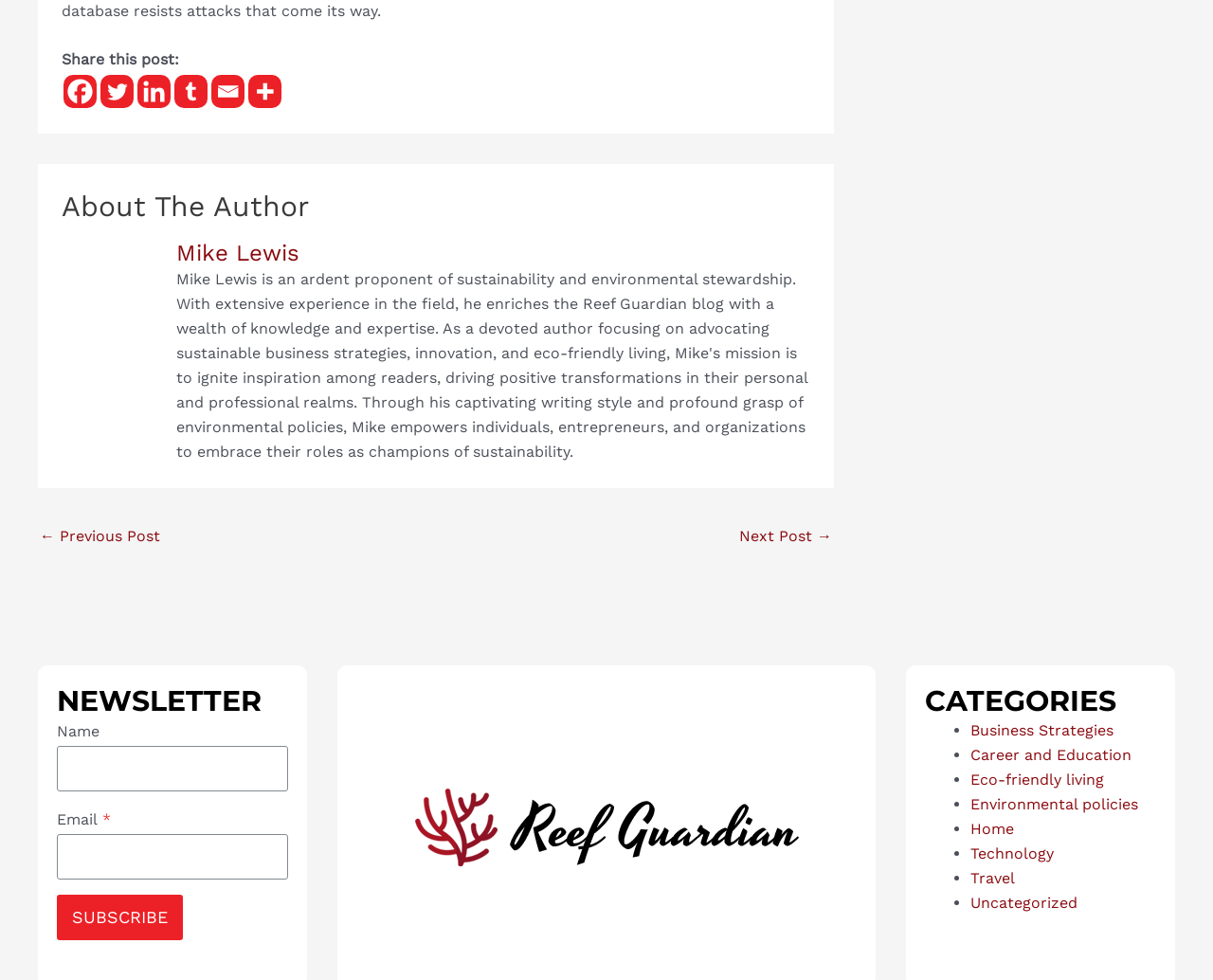Identify the bounding box coordinates of the area you need to click to perform the following instruction: "Subscribe to the newsletter".

[0.047, 0.913, 0.151, 0.96]